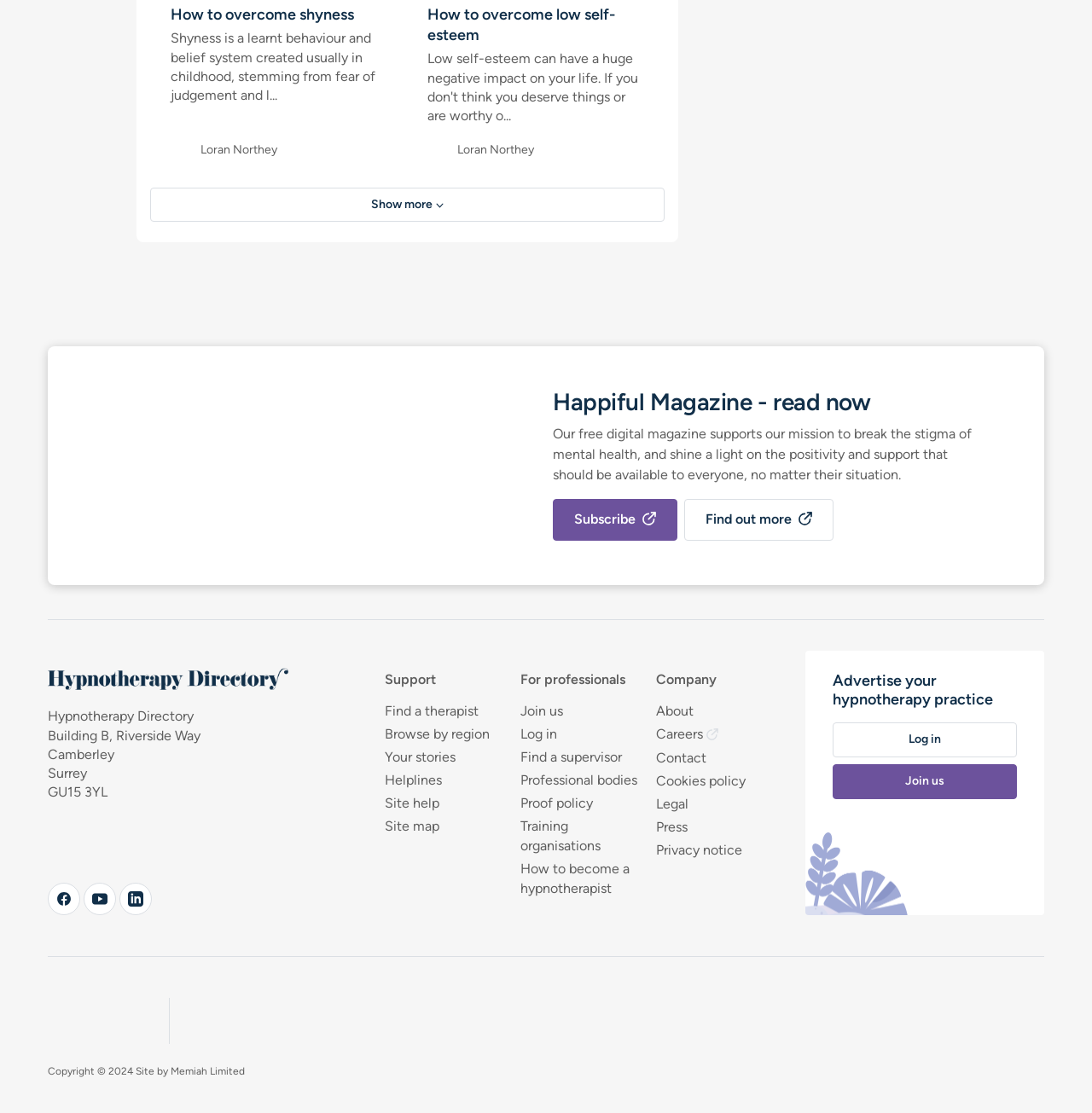Provide the bounding box coordinates of the section that needs to be clicked to accomplish the following instruction: "Subscribe to Happiful Magazine."

[0.506, 0.449, 0.62, 0.486]